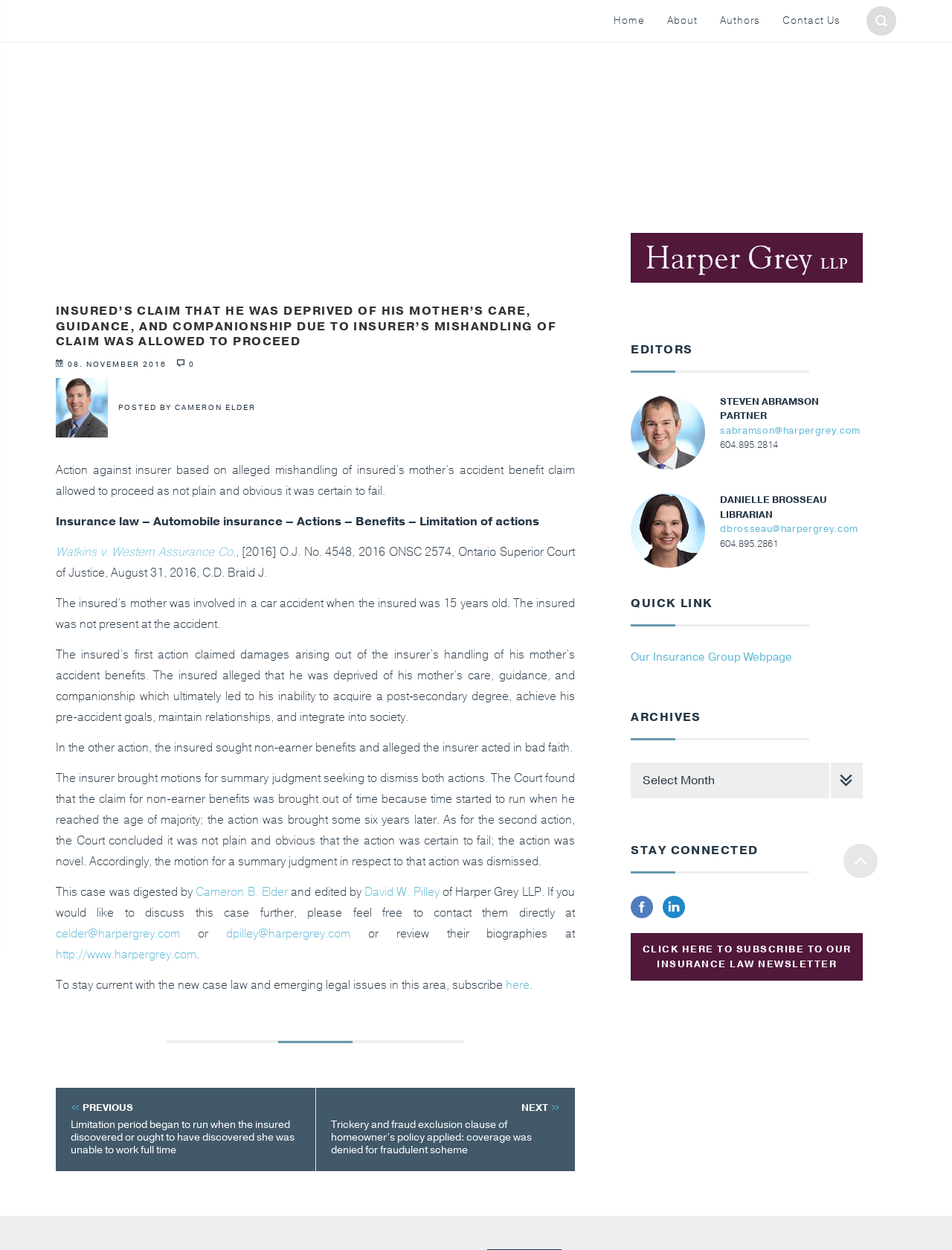By analyzing the image, answer the following question with a detailed response: What is the name of the law firm mentioned in the article?

I found the name of the law firm by looking at the text 'of Harper Grey LLP' which is located at the bottom of the article, and also by looking at the logo image with the text 'Harper Grey logo' in the sidebar.